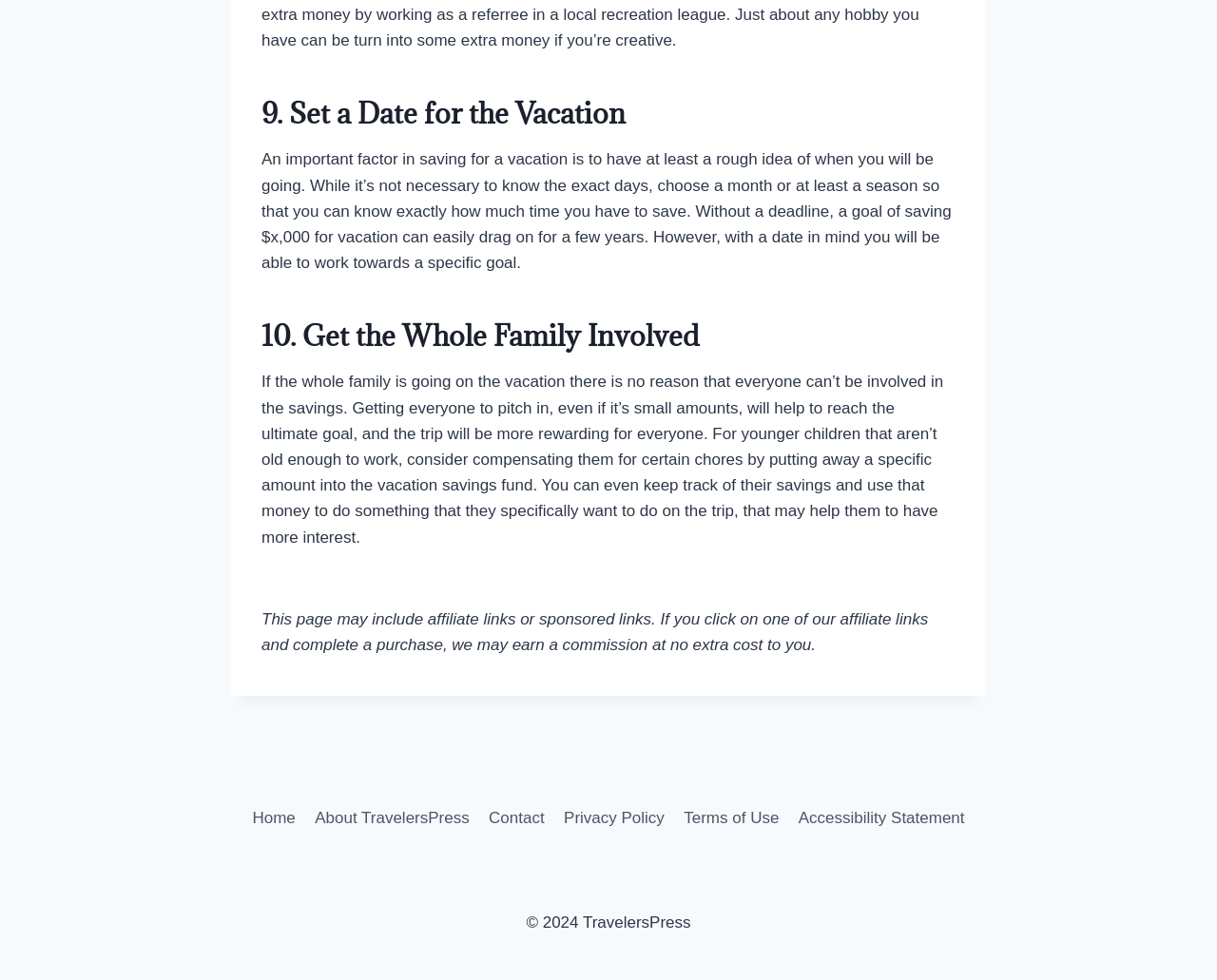Using the details in the image, give a detailed response to the question below:
What is the copyright year of TravelersPress?

I found the copyright information at the bottom of the webpage, which is '© 2024 TravelersPress'.